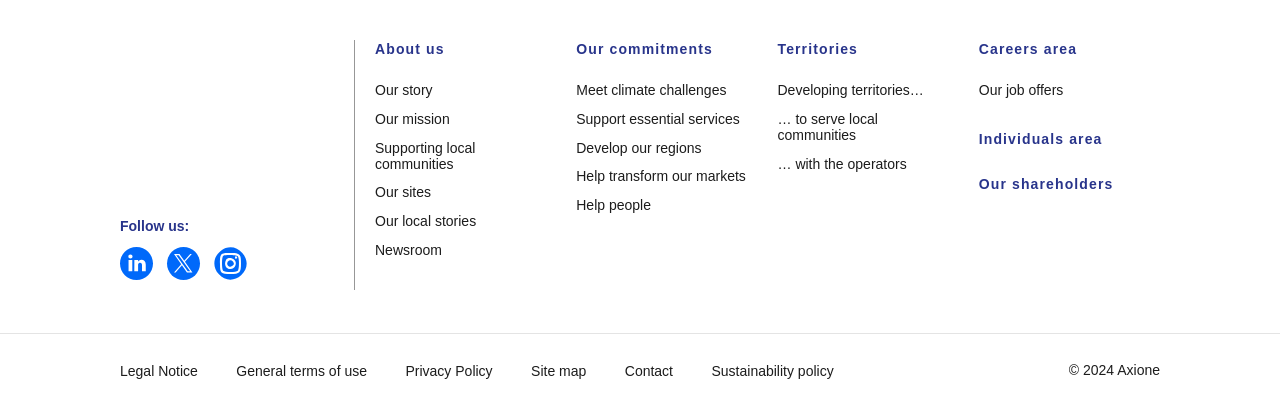What is the name of the company?
Please provide a single word or phrase based on the screenshot.

Axione